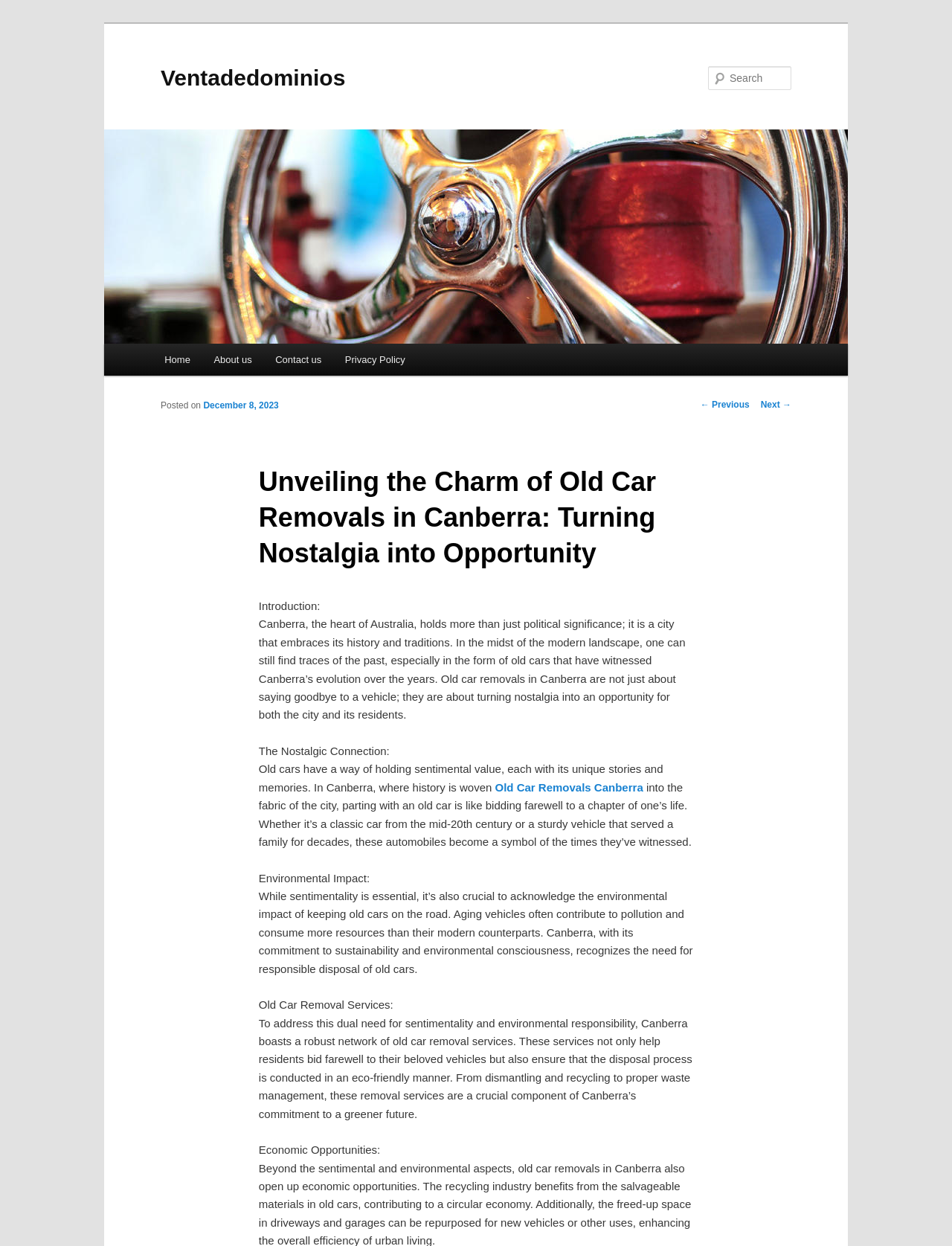Provide a thorough and detailed response to the question by examining the image: 
What is the nostalgic connection with old cars?

Old cars have a way of holding sentimental value, each with its unique stories and memories, making parting with an old car like bidding farewell to a chapter of one's life, especially in a city like Canberra where history is woven into the fabric of the city.